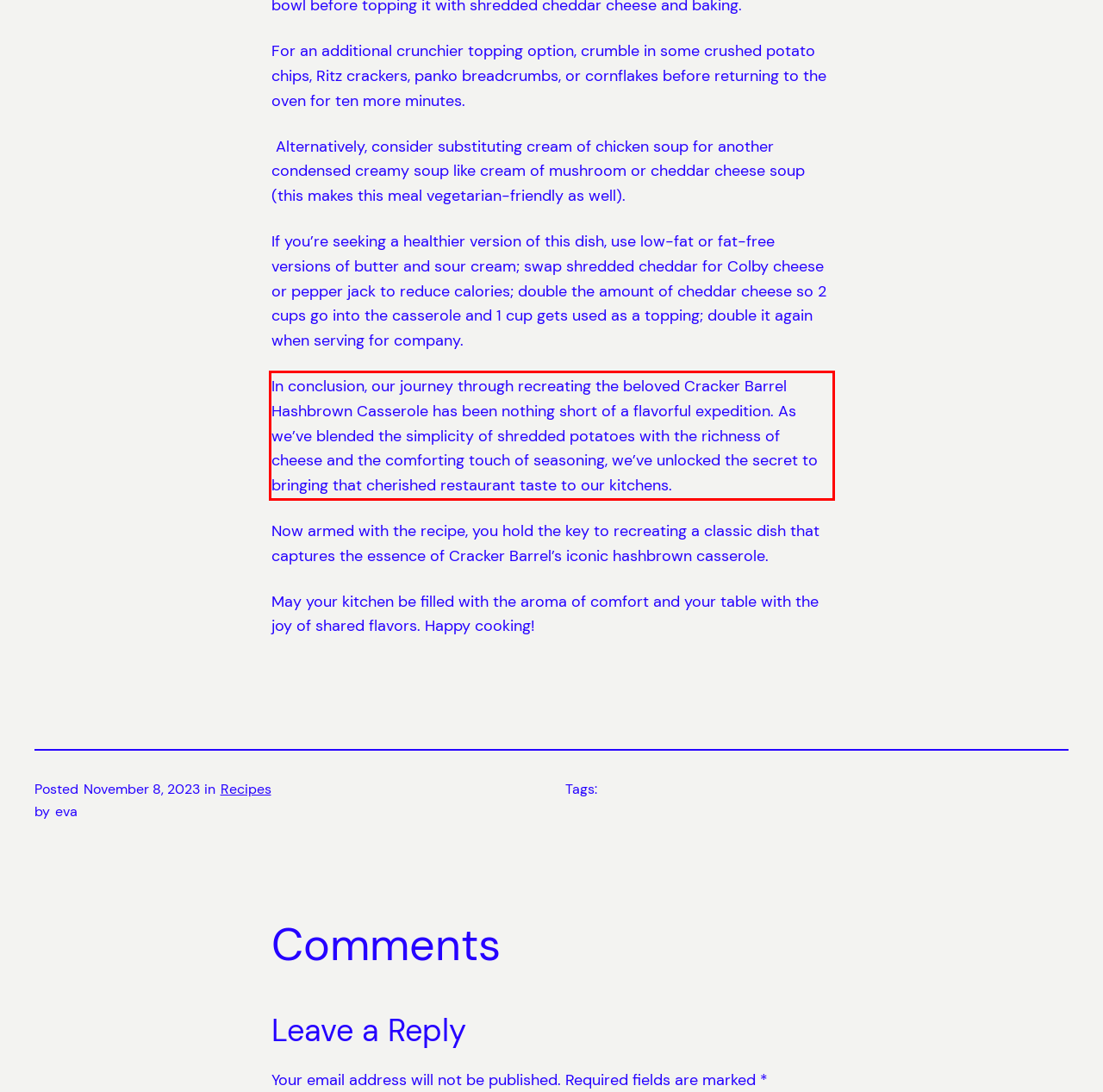Please look at the screenshot provided and find the red bounding box. Extract the text content contained within this bounding box.

In conclusion, our journey through recreating the beloved Cracker Barrel Hashbrown Casserole has been nothing short of a flavorful expedition. As we’ve blended the simplicity of shredded potatoes with the richness of cheese and the comforting touch of seasoning, we’ve unlocked the secret to bringing that cherished restaurant taste to our kitchens.